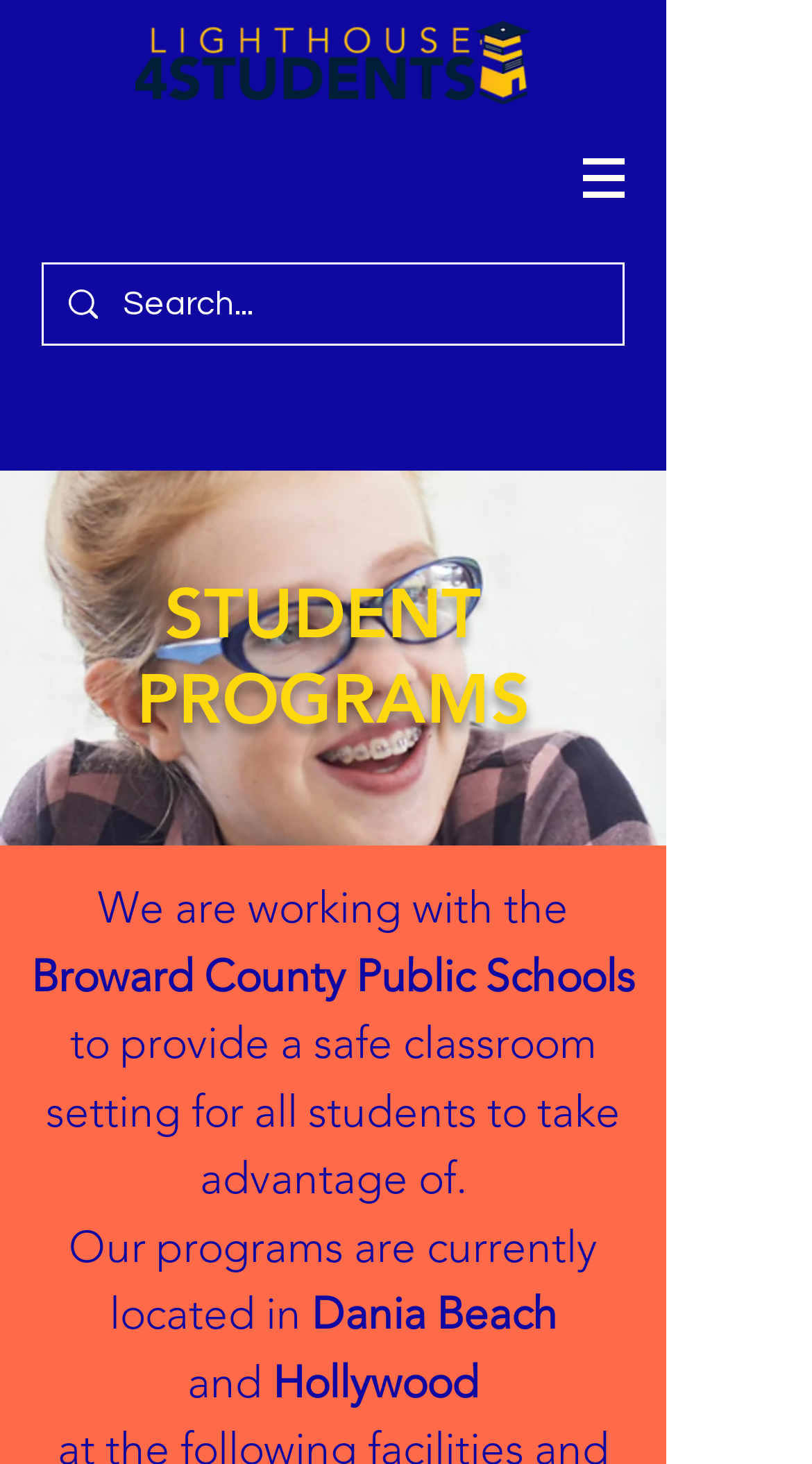Locate the bounding box of the user interface element based on this description: "aria-label="Search..." name="q" placeholder="Search..."".

[0.152, 0.181, 0.669, 0.235]